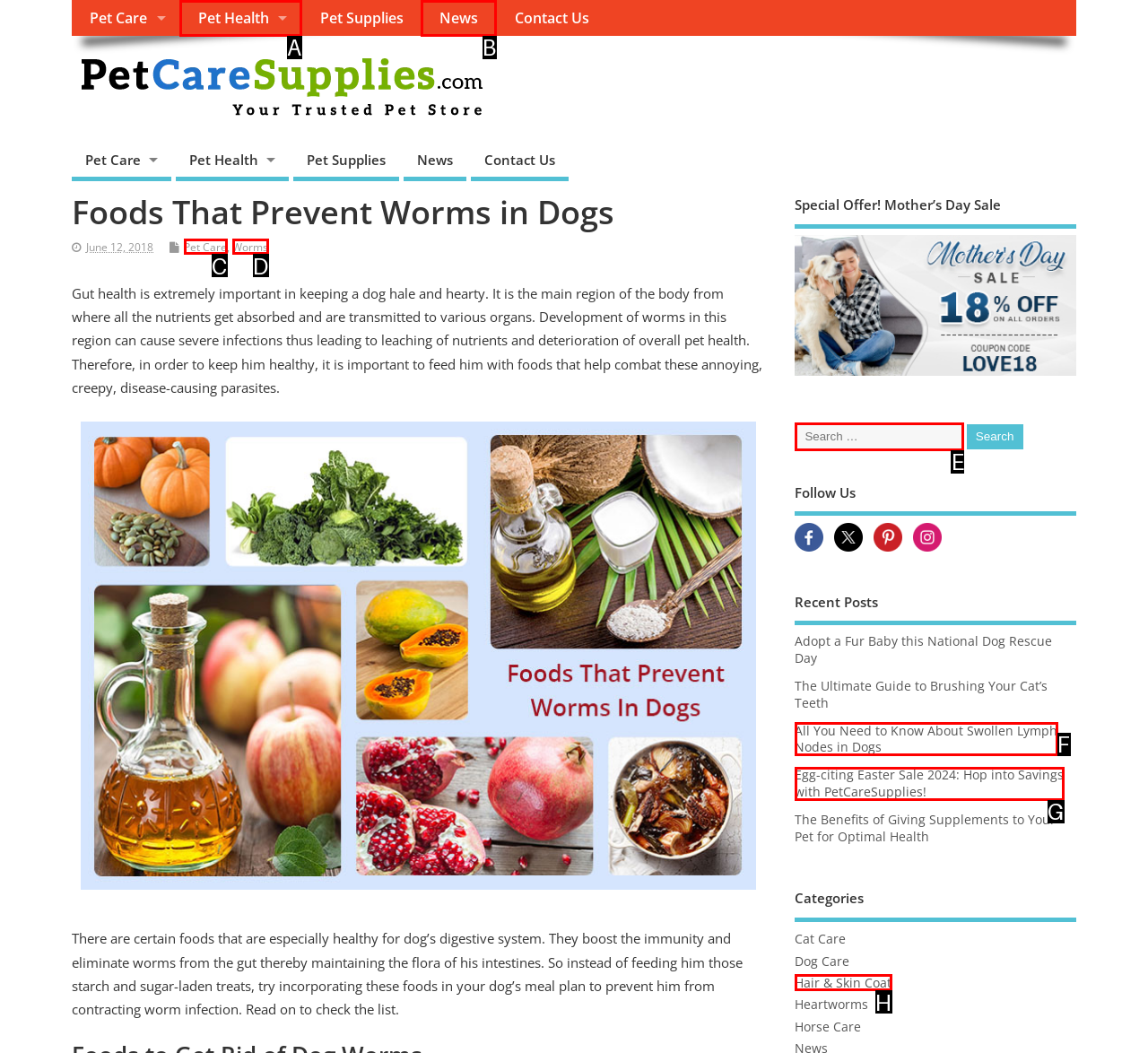Select the HTML element that corresponds to the description: name="s" placeholder="Search …" title="Search for:"
Reply with the letter of the correct option from the given choices.

E